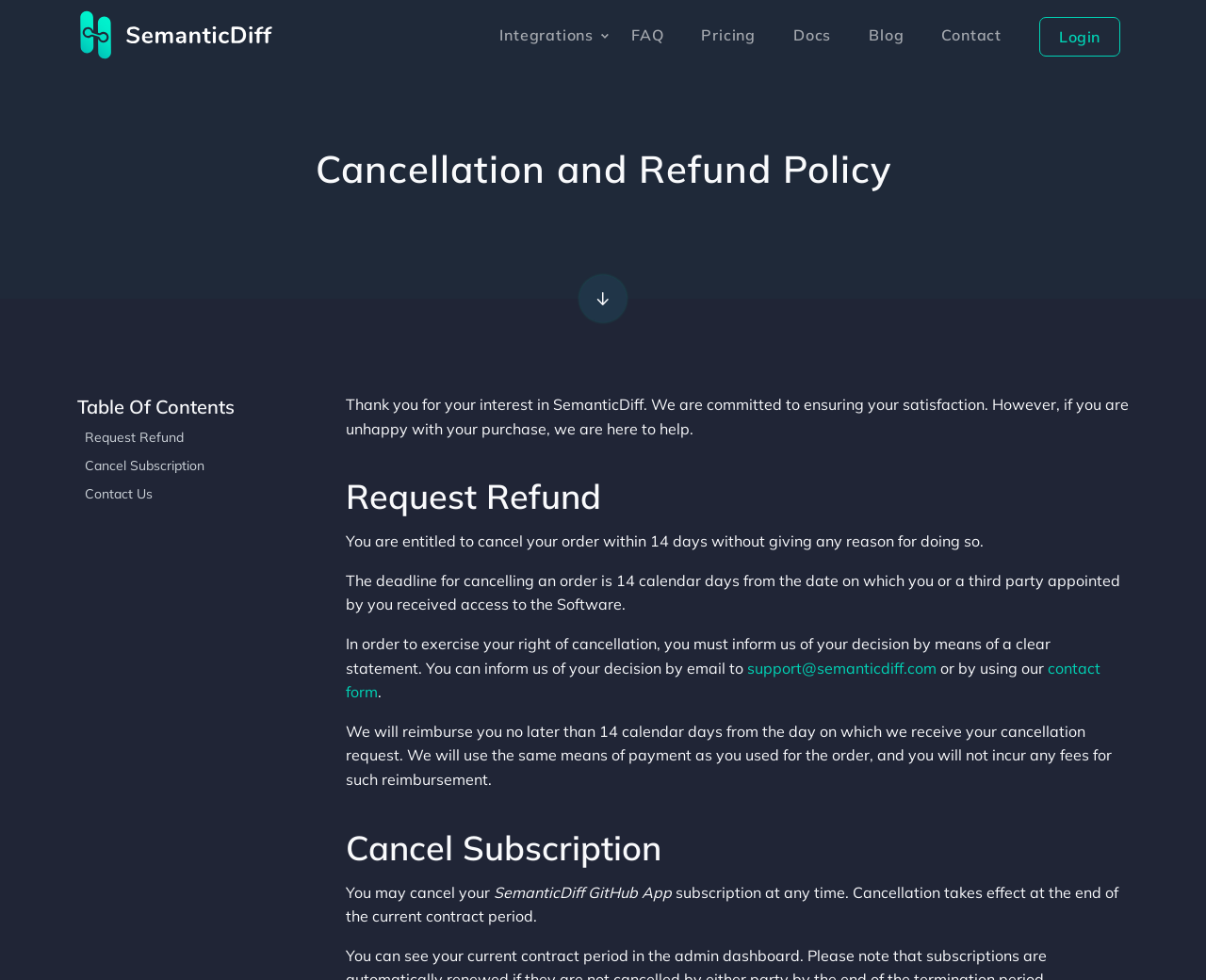What is the purpose of this webpage?
Based on the image, provide a one-word or brief-phrase response.

Cancellation and Refund Policy